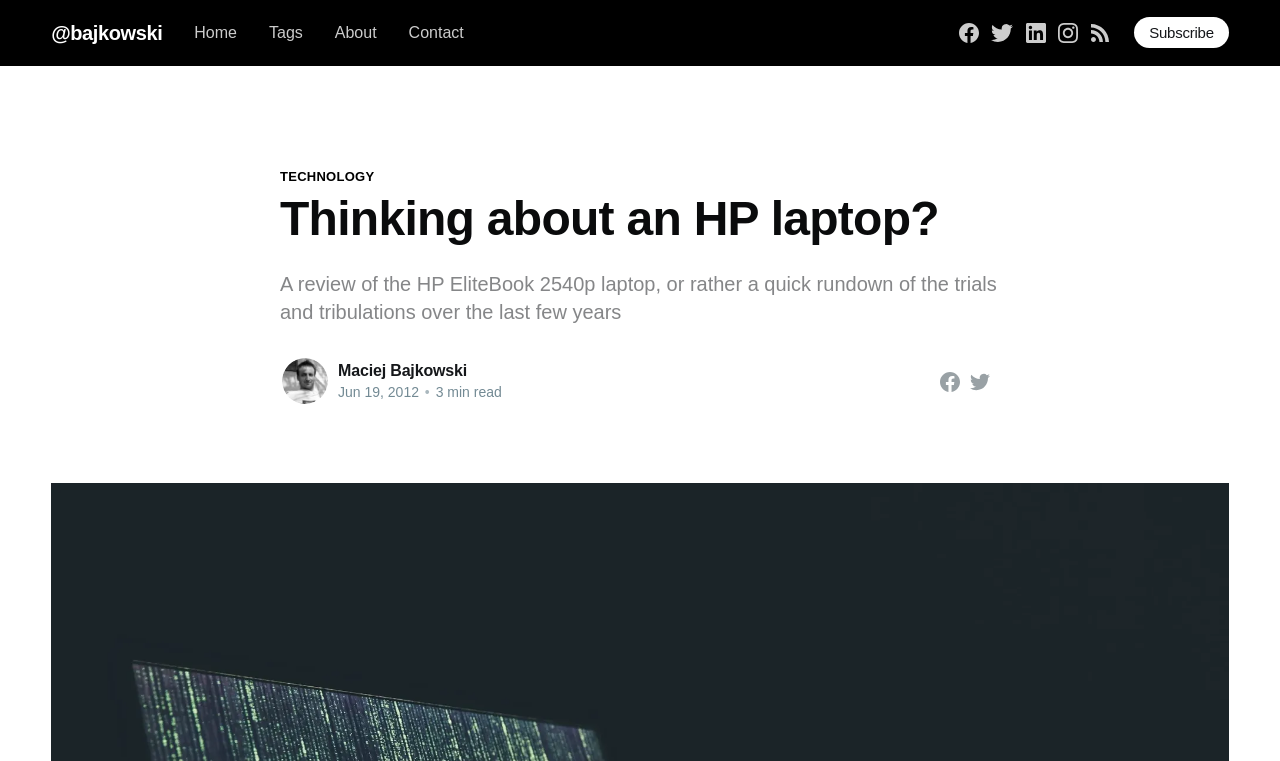Specify the bounding box coordinates of the area to click in order to execute this command: 'Click on the 'Subscribe' button'. The coordinates should consist of four float numbers ranging from 0 to 1, and should be formatted as [left, top, right, bottom].

[0.886, 0.023, 0.96, 0.063]